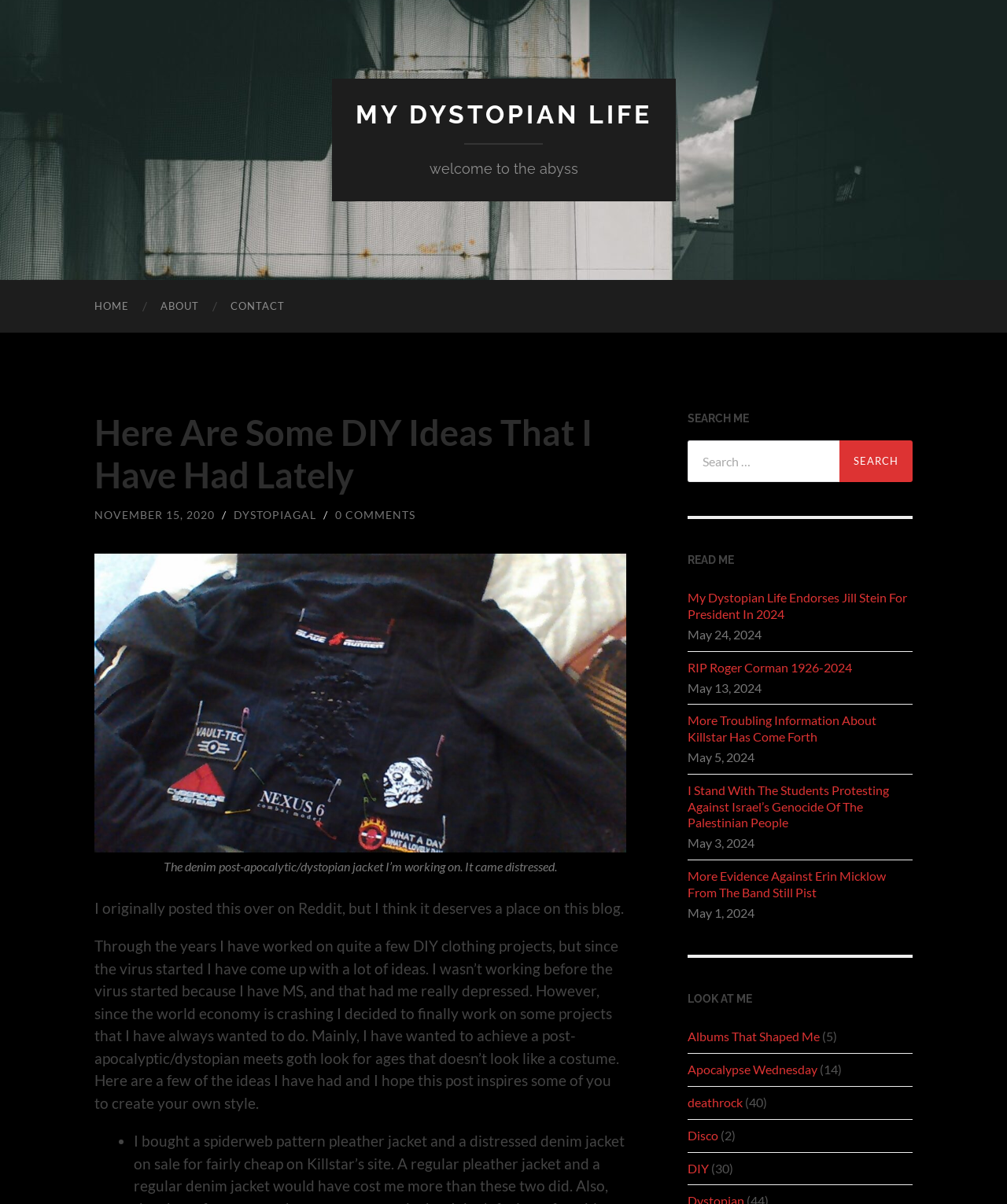Determine the bounding box coordinates of the clickable area required to perform the following instruction: "Search for something". The coordinates should be represented as four float numbers between 0 and 1: [left, top, right, bottom].

[0.683, 0.366, 0.906, 0.401]